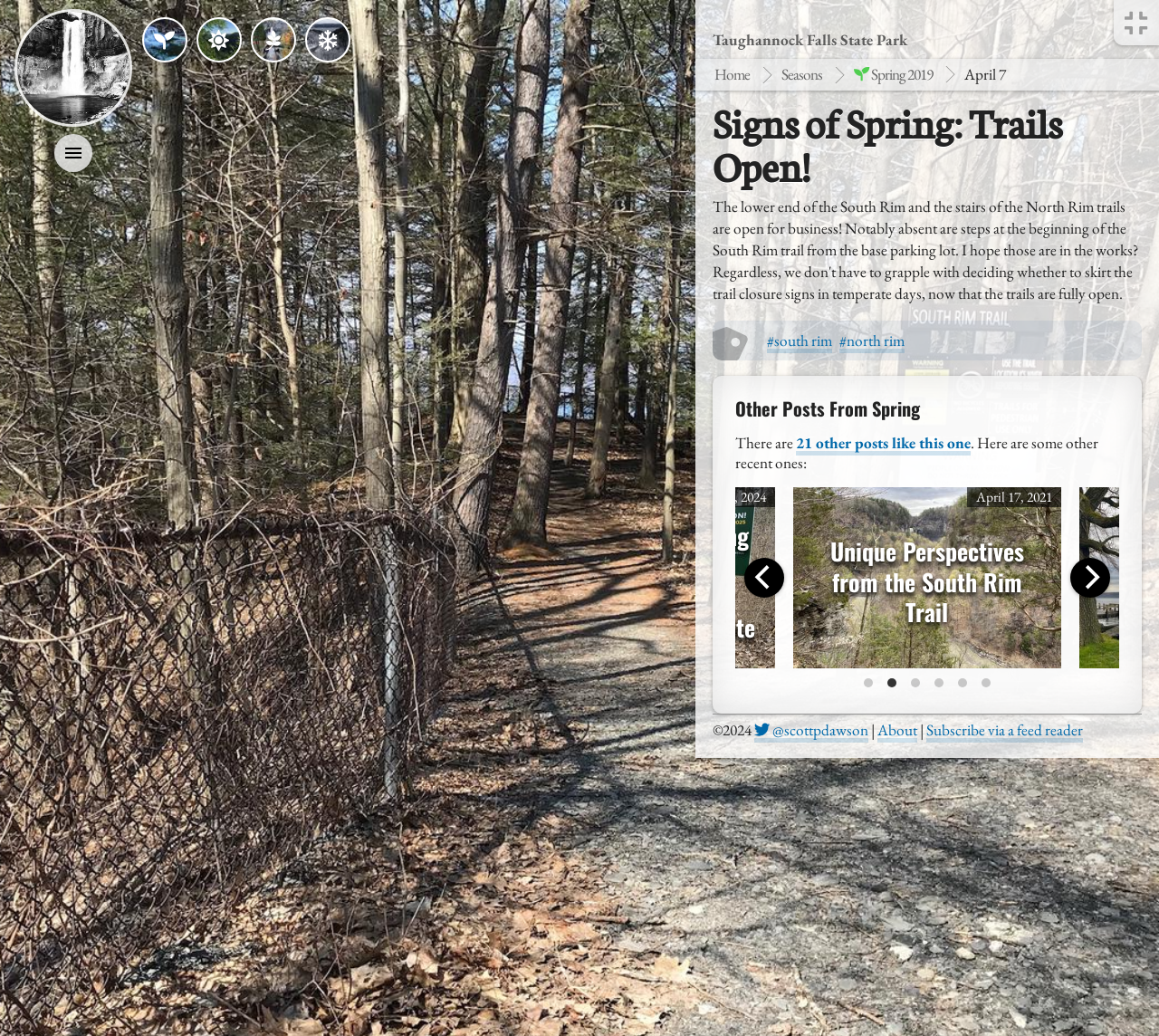Please extract the title of the webpage.

Signs of Spring: Trails Open!